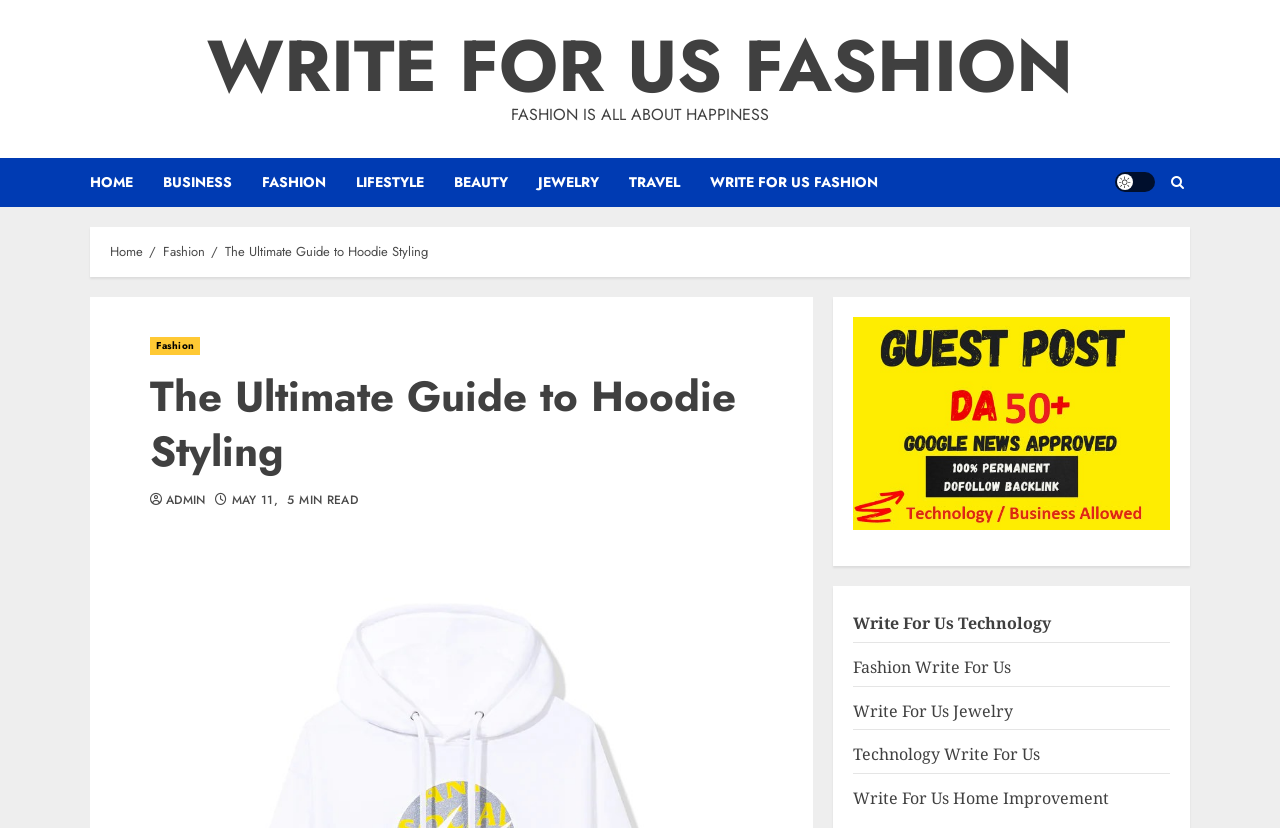How many links are there in the top navigation menu?
Answer the question with as much detail as possible.

I counted the number of links in the top navigation menu by looking at the links with IDs 486 to 493, which are located at the top of the page. There are 7 links in total, including 'HOME', 'BUSINESS', 'FASHION', 'LIFESTYLE', 'BEAUTY', 'JEWELRY', and 'TRAVEL'.